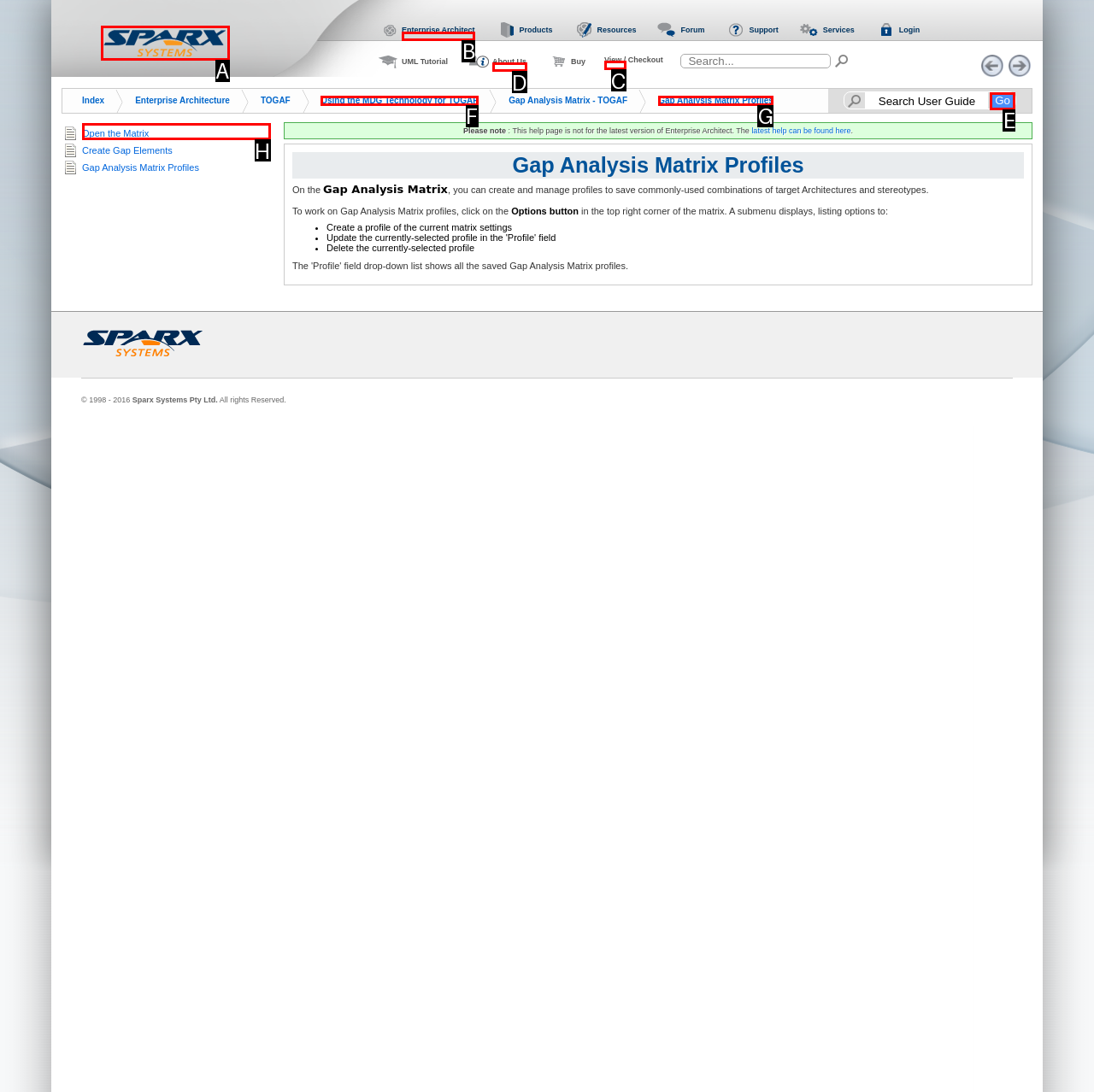Select the UI element that should be clicked to execute the following task: Open the Matrix
Provide the letter of the correct choice from the given options.

H